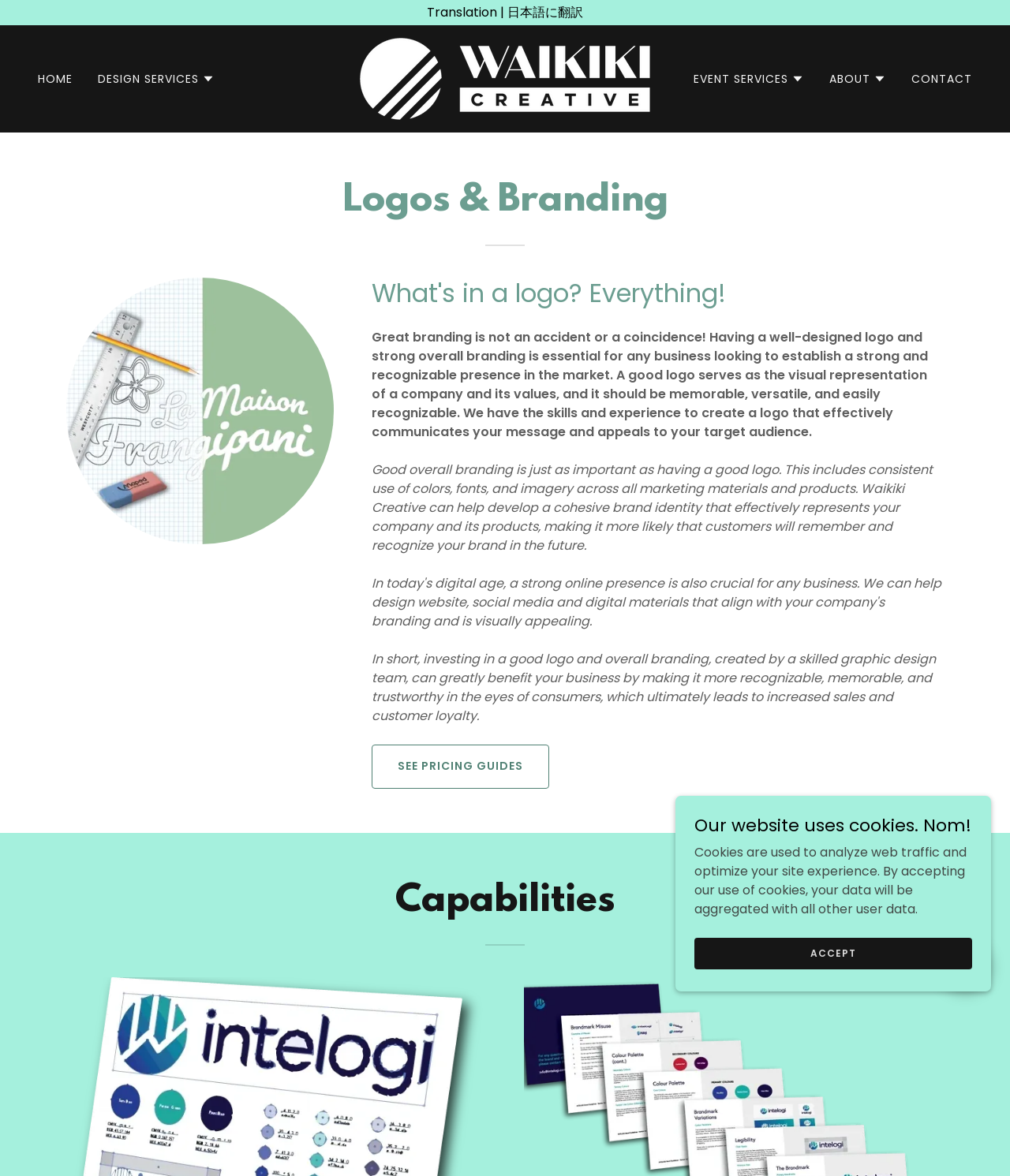What is included in overall branding?
Respond with a short answer, either a single word or a phrase, based on the image.

Consistent use of colors, fonts, and imagery